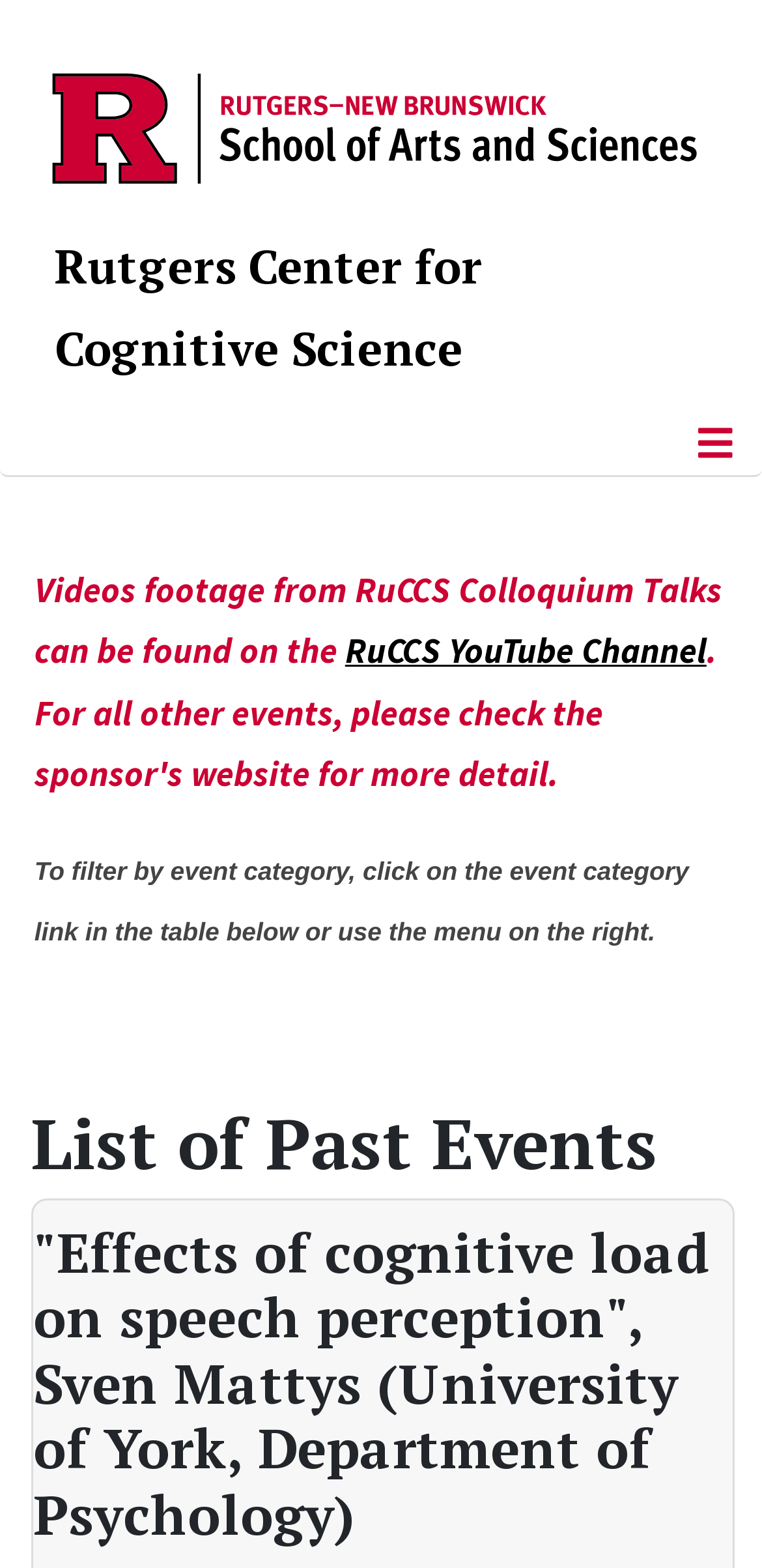Locate the bounding box coordinates of the UI element described by: "Rutgers Center for Cognitive Science". Provide the coordinates as four float numbers between 0 and 1, formatted as [left, top, right, bottom].

[0.072, 0.15, 0.633, 0.242]